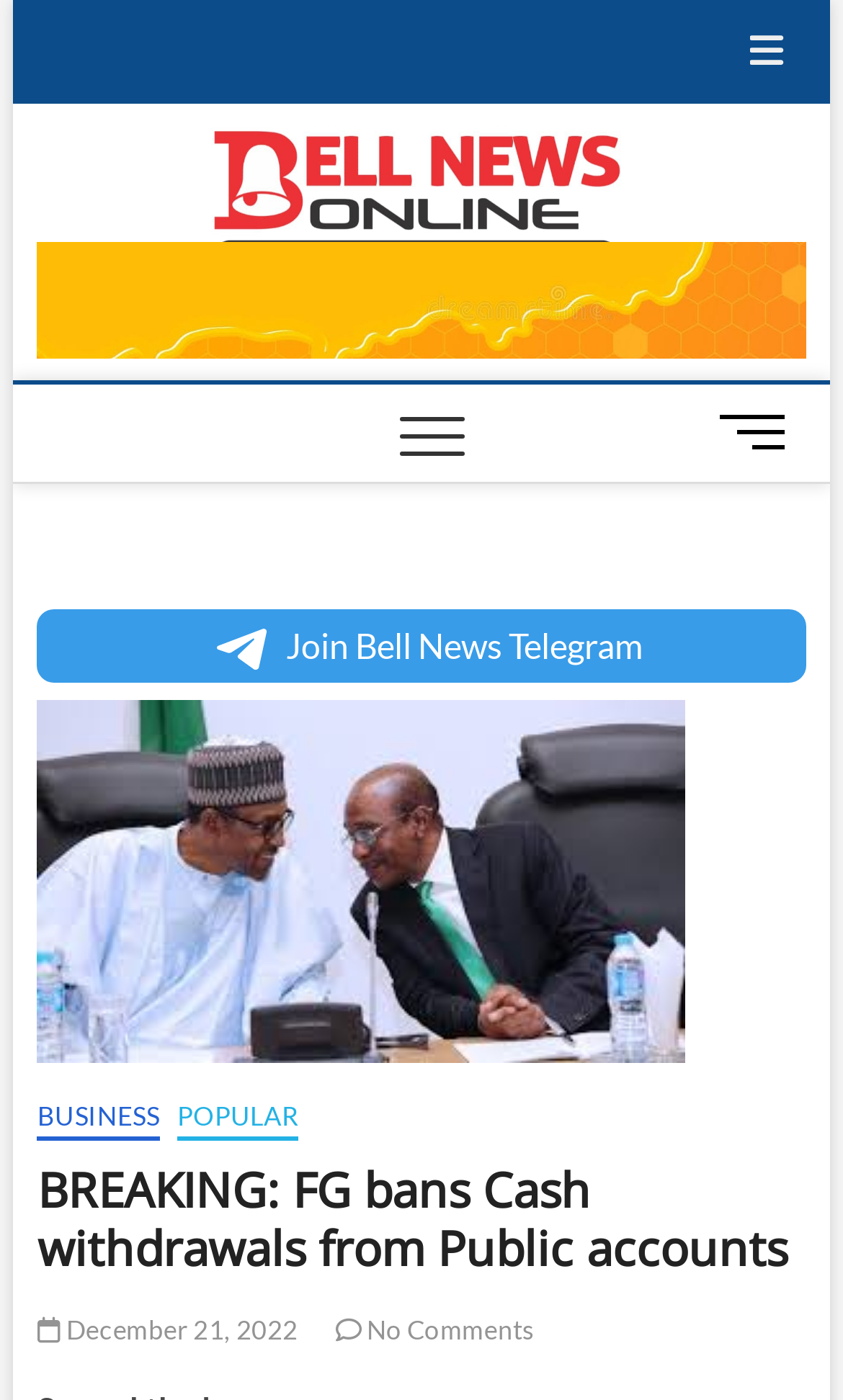Pinpoint the bounding box coordinates of the clickable area necessary to execute the following instruction: "View BUSINESS news". The coordinates should be given as four float numbers between 0 and 1, namely [left, top, right, bottom].

[0.044, 0.786, 0.189, 0.815]